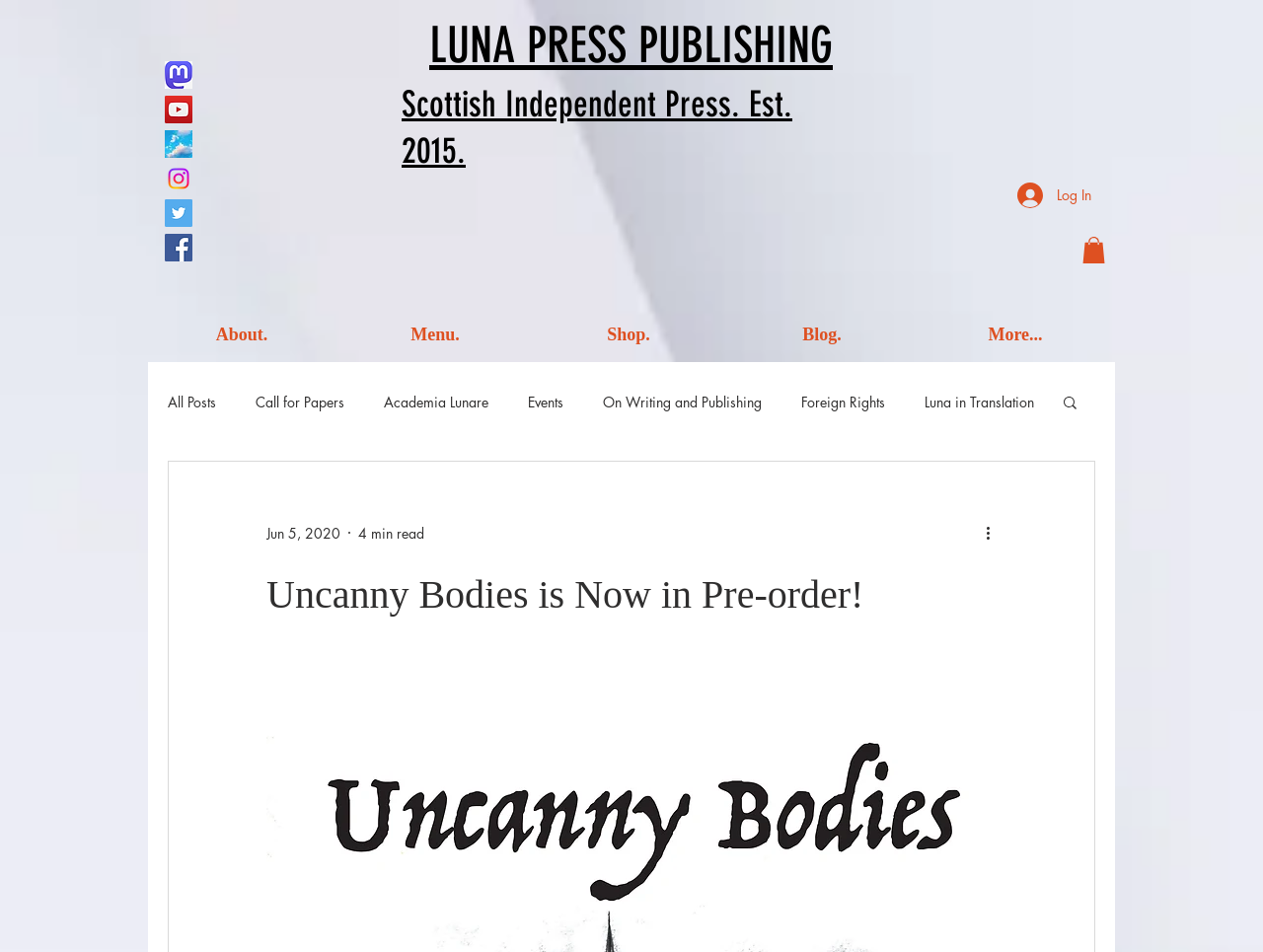Specify the bounding box coordinates of the element's area that should be clicked to execute the given instruction: "Click on the Mastodon social media link". The coordinates should be four float numbers between 0 and 1, i.e., [left, top, right, bottom].

[0.13, 0.064, 0.152, 0.093]